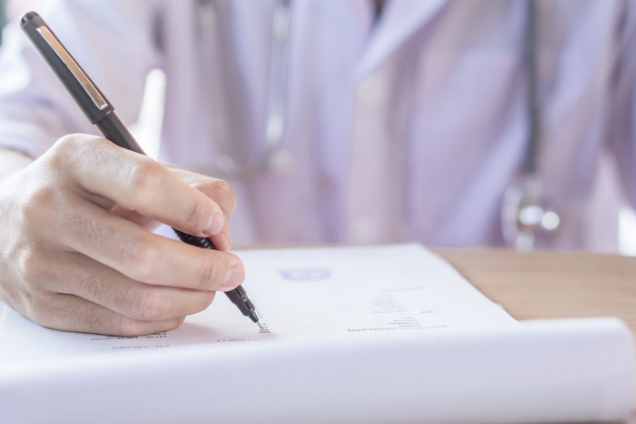Explain the image in a detailed and thorough manner.

The image depicts a close-up of a healthcare professional's hand, poised with a black pen as it writes on a sheet of paper. The individual, dressed in a light-colored shirt, is likely engaged in recording important information or notes, reflecting the meticulous nature of healthcare documentation. The stethoscope draped around the neck suggests this person is involved in a medical context, highlighting the intersection of patient care and administrative duties. This visual emphasizes the critical need for effective documentation in healthcare, especially in the era of big data and visual analytics aimed at enhancing patient insights and operational efficiency.